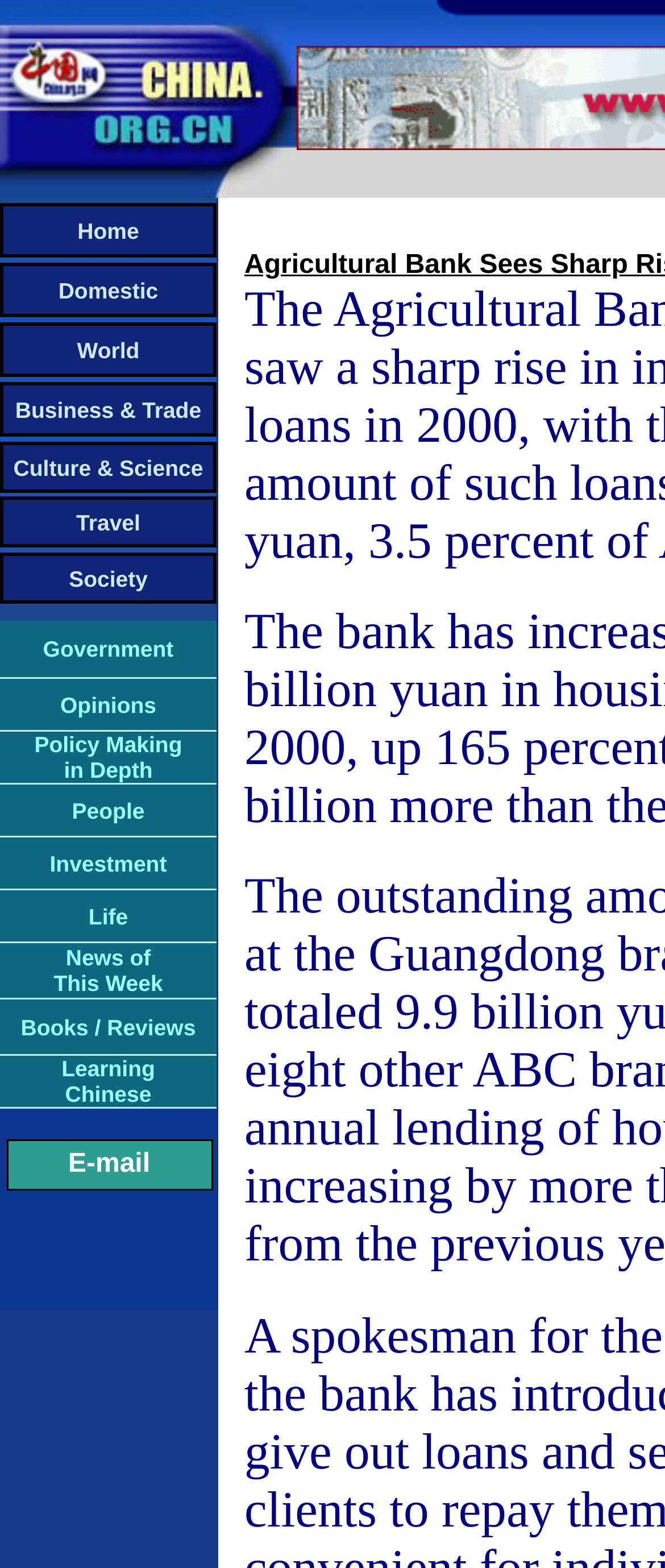Identify the bounding box coordinates of the specific part of the webpage to click to complete this instruction: "Click on Domestic".

[0.088, 0.177, 0.238, 0.193]